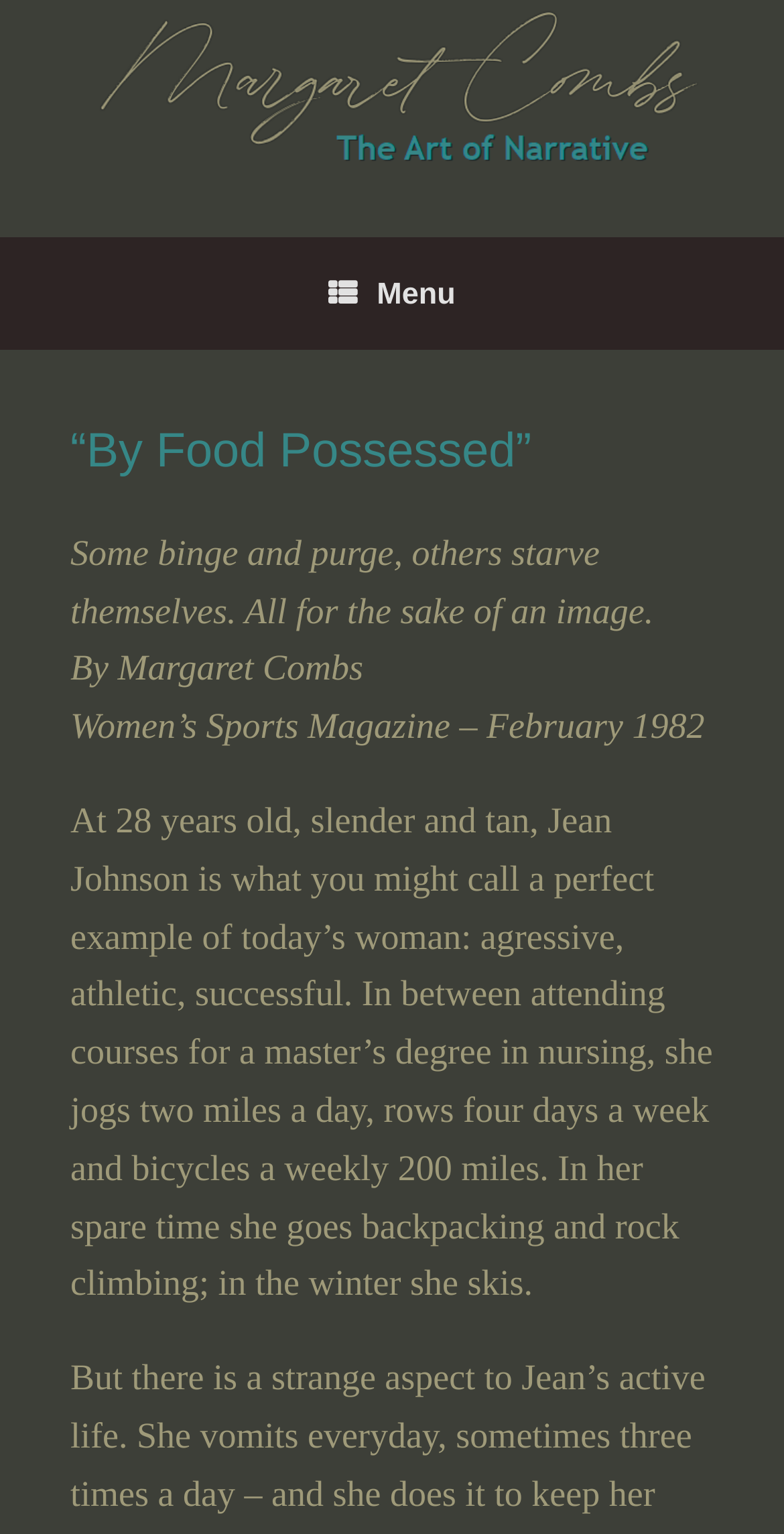Using a single word or phrase, answer the following question: 
How many miles does Jean Johnson bicycle weekly?

200 miles